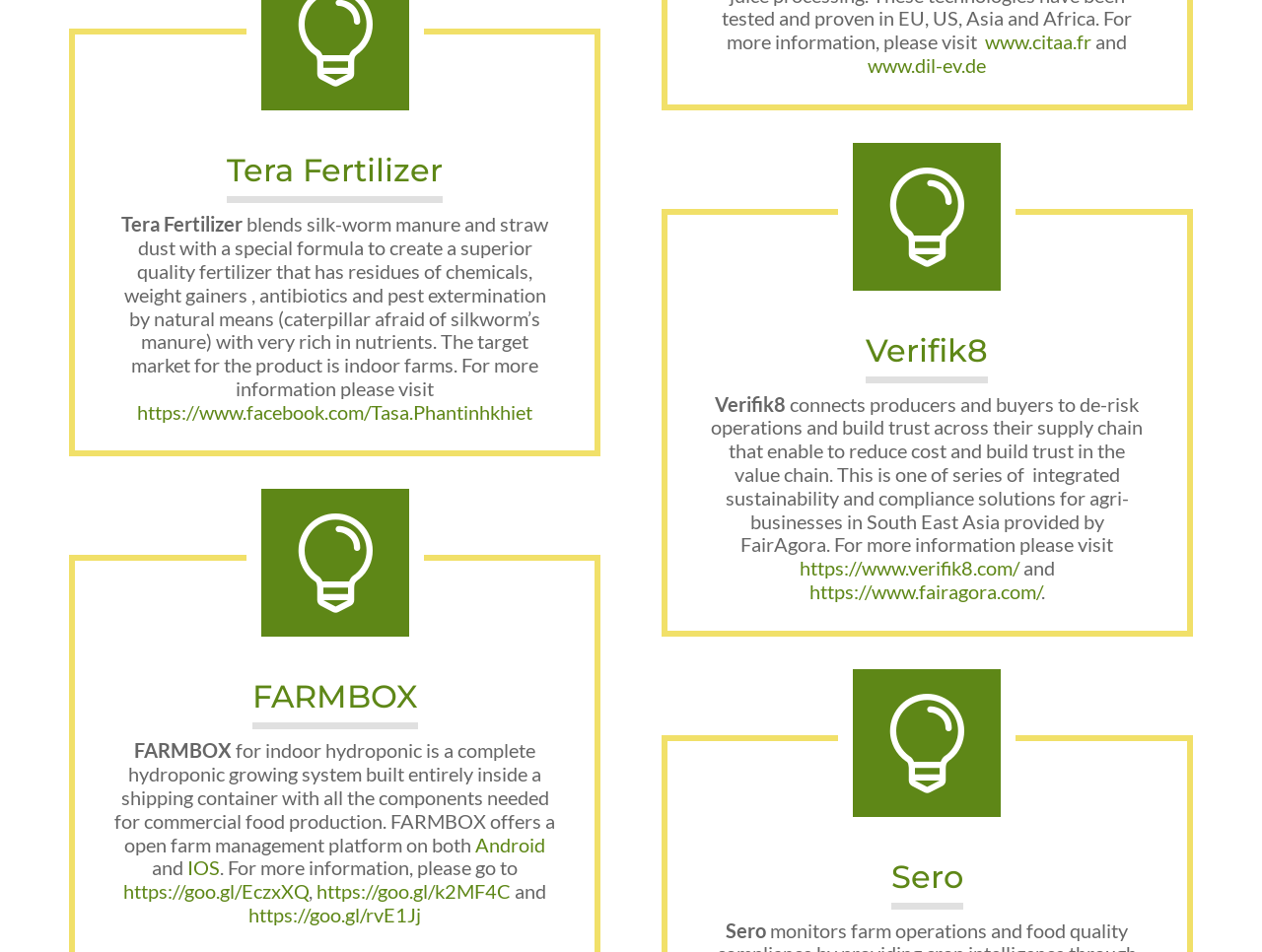Locate the bounding box coordinates of the element's region that should be clicked to carry out the following instruction: "visit Tera Fertilizer website". The coordinates need to be four float numbers between 0 and 1, i.e., [left, top, right, bottom].

[0.18, 0.159, 0.351, 0.199]